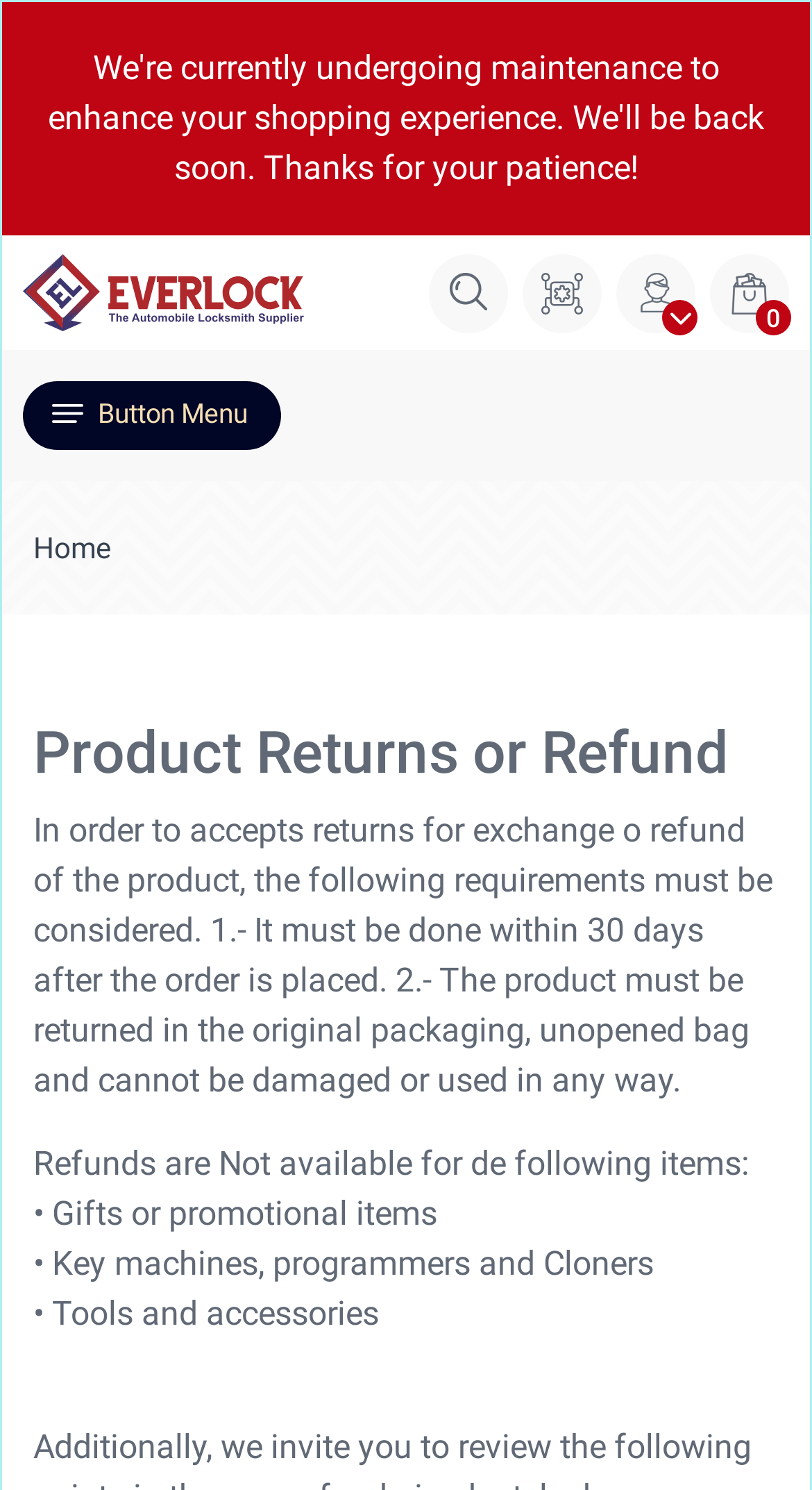Utilize the information from the image to answer the question in detail:
What is the breadcrumb navigation?

The breadcrumb navigation is located at the top of the webpage, and it shows the current page's location in the website's hierarchy. In this case, the breadcrumb navigation only shows 'Home', indicating that the current page is a subpage of the homepage.